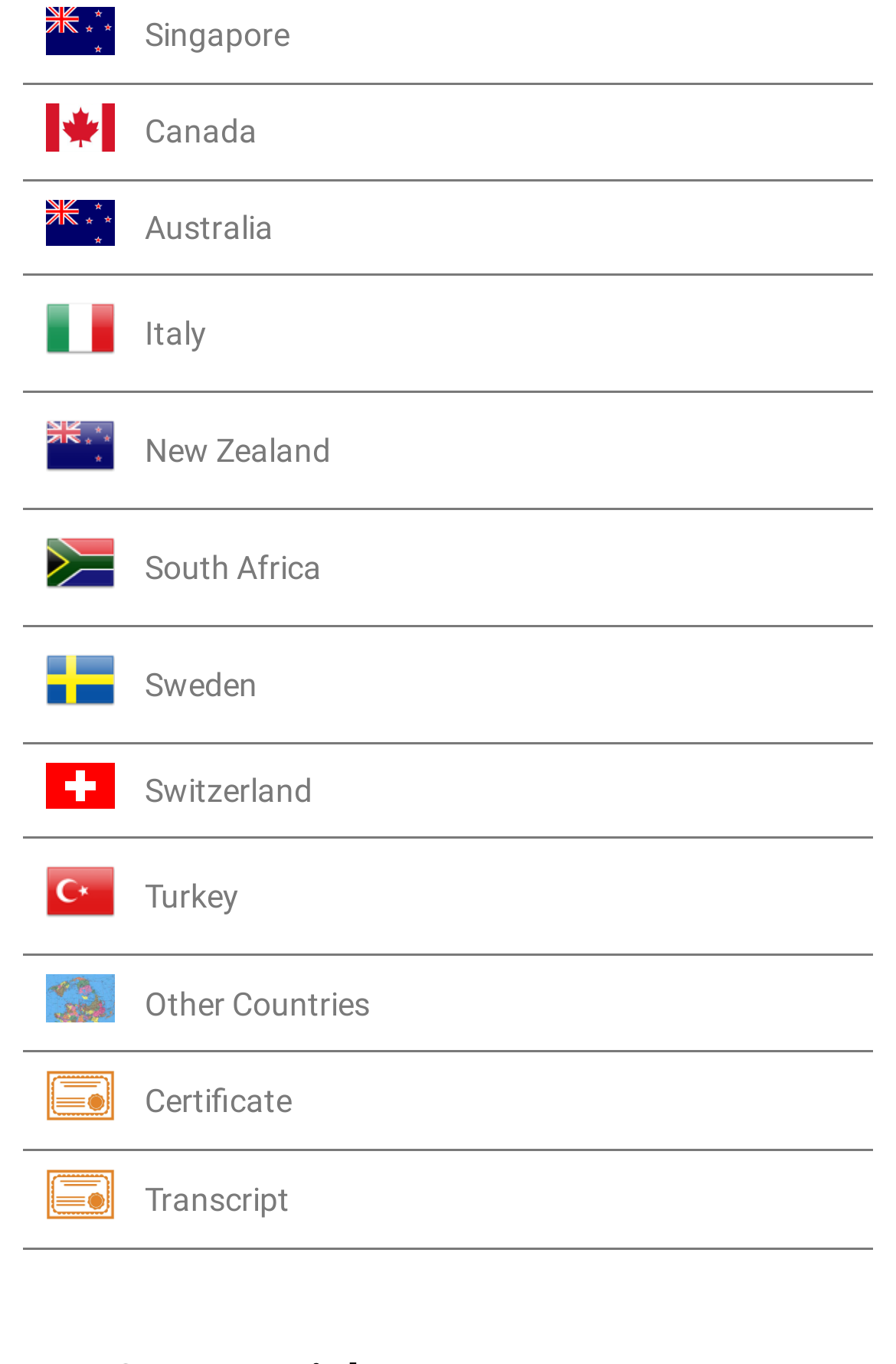Locate the bounding box coordinates of the element you need to click to accomplish the task described by this instruction: "Get Certificate".

[0.026, 0.772, 0.974, 0.844]